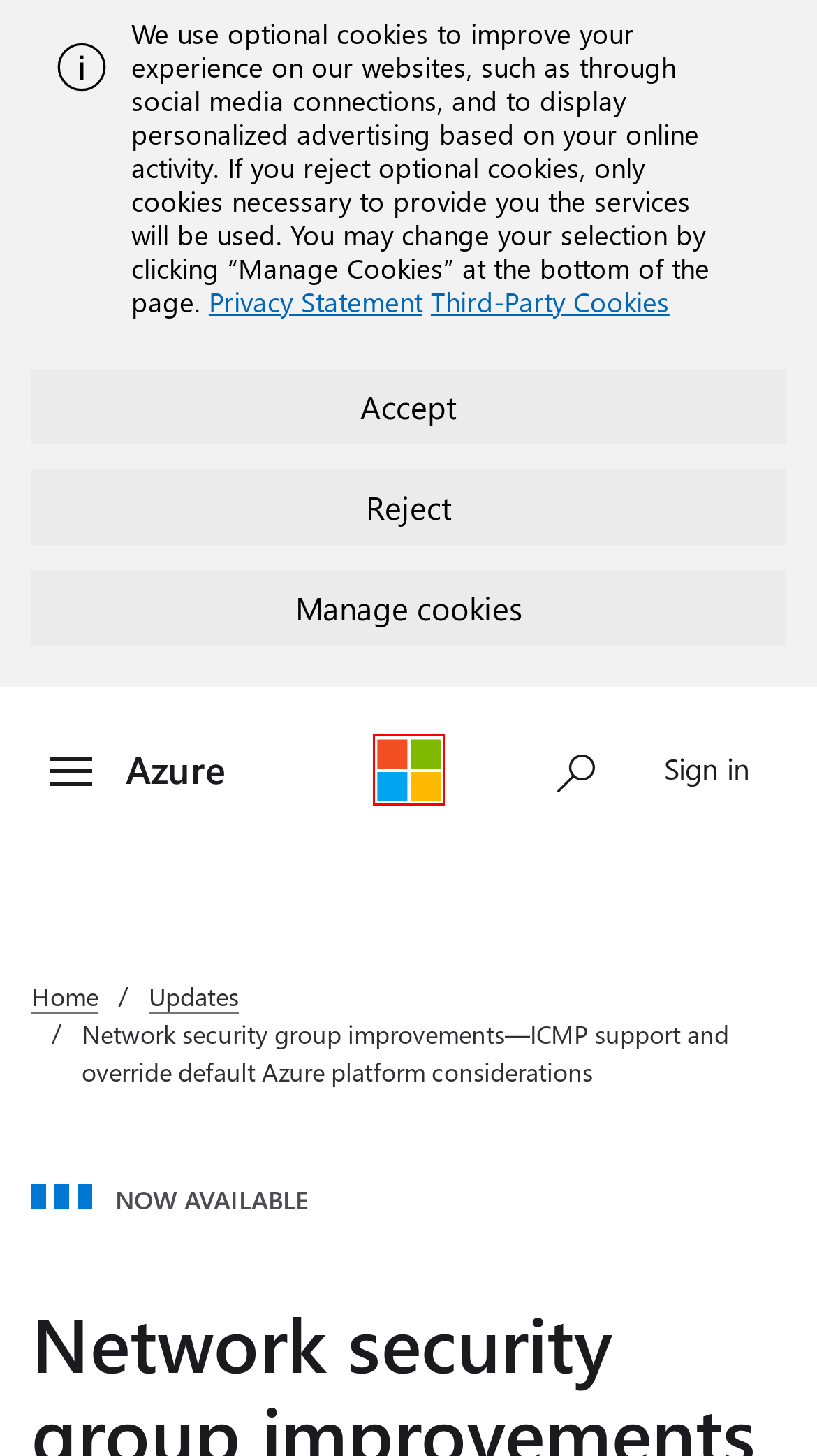You are presented with a screenshot of a webpage containing a red bounding box around a particular UI element. Select the best webpage description that matches the new webpage after clicking the element within the bounding box. Here are the candidates:
A. Microsoft Privacy Statement – Microsoft privacy
B. Data Privacy Notice – Microsoft privacy
C. Your request has been blocked. This could be
                        due to several reasons.
D. Microsoft Global Diversity and Inclusion | Microsoft
E. Trademark and Brand Guidelines | Microsoft Legal
F. Azure network security groups overview | Microsoft Learn
G. Accessibility Technology & Tools | Microsoft Accessibility
H. Third party cookie inventory - Microsoft Support

C